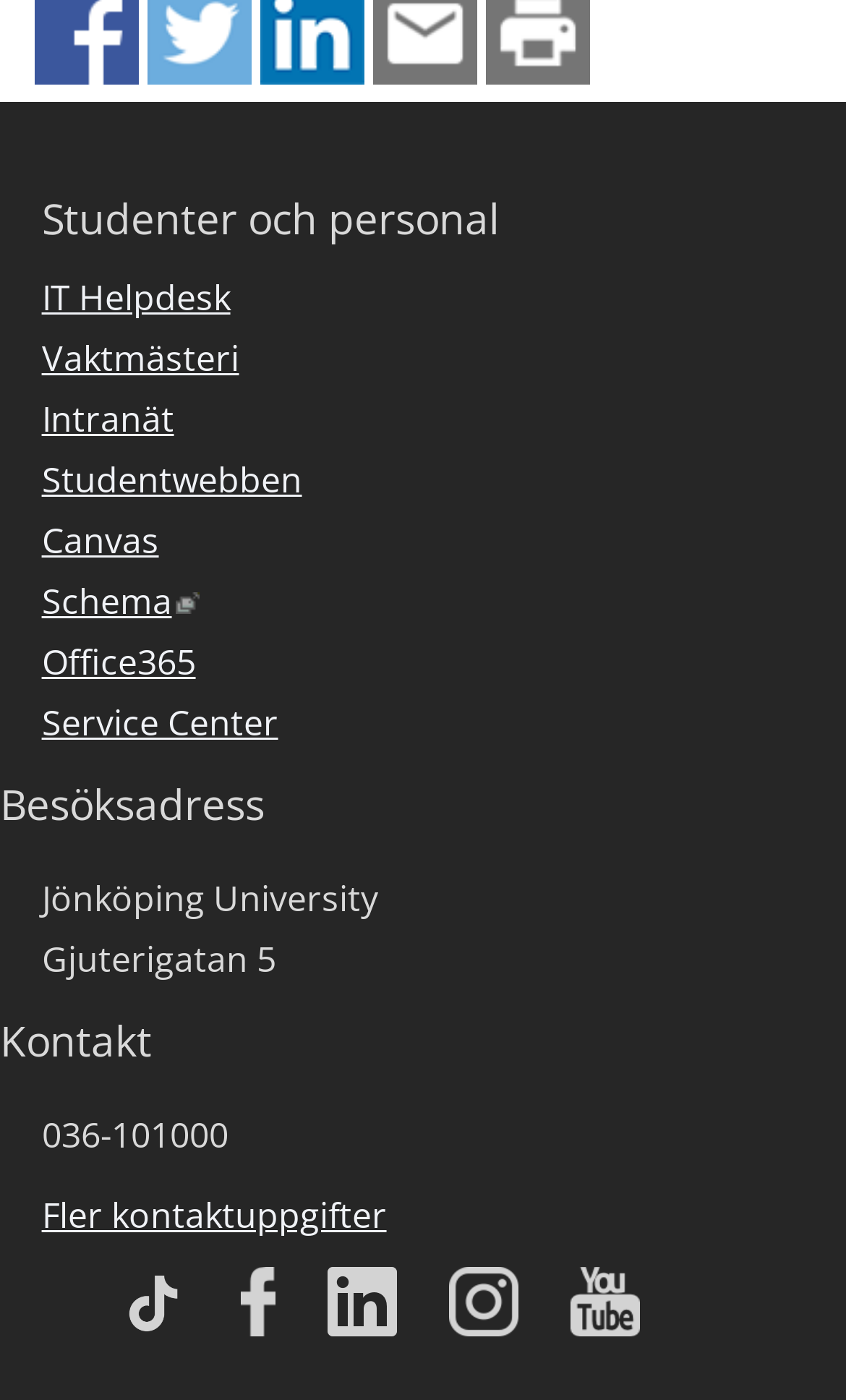Determine the bounding box coordinates of the clickable element necessary to fulfill the instruction: "Click on the Davidoff link". Provide the coordinates as four float numbers within the 0 to 1 range, i.e., [left, top, right, bottom].

None